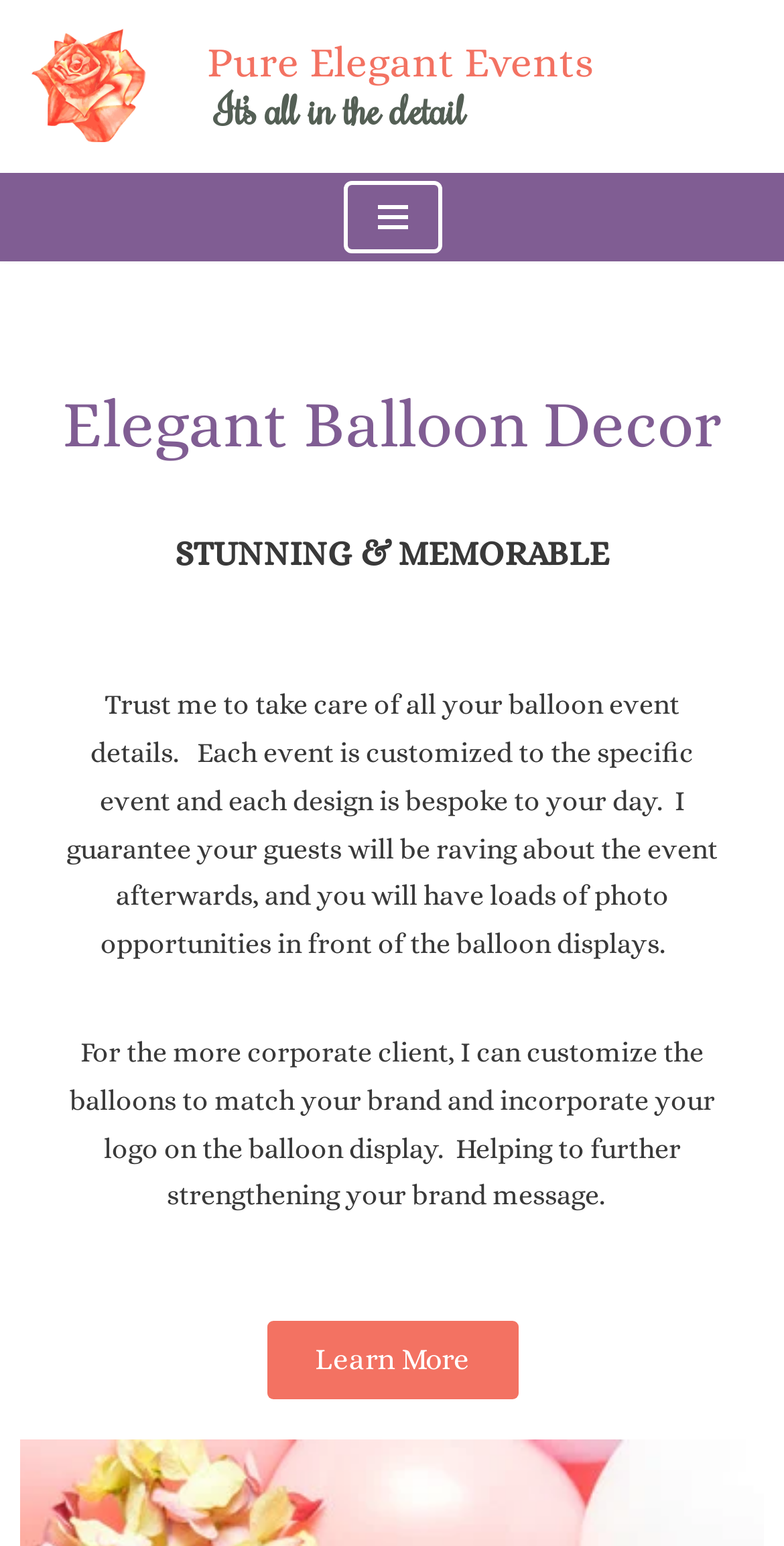What is the purpose of the 'Learn More' link?
Please utilize the information in the image to give a detailed response to the question.

The 'Learn More' link is likely intended to provide visitors with more information about the balloon decoration services offered by the webpage. The link is placed after a brief introduction to the services, suggesting that it will lead to a more detailed description or additional resources.